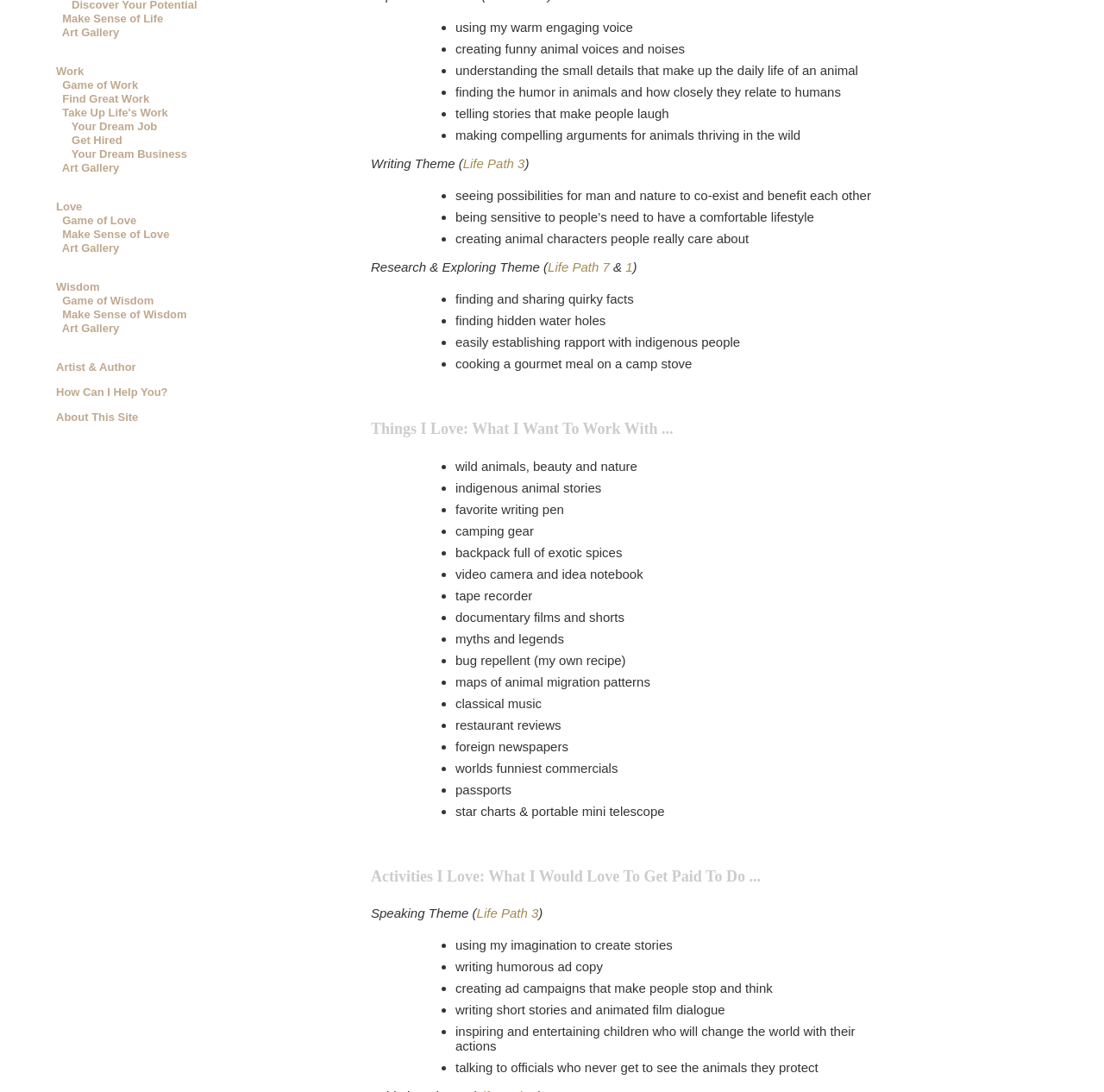Given the description About This Site, predict the bounding box coordinates of the UI element. Ensure the coordinates are in the format (top-left x, top-left y, bottom-right x, bottom-right y) and all values are between 0 and 1.

[0.051, 0.376, 0.125, 0.388]